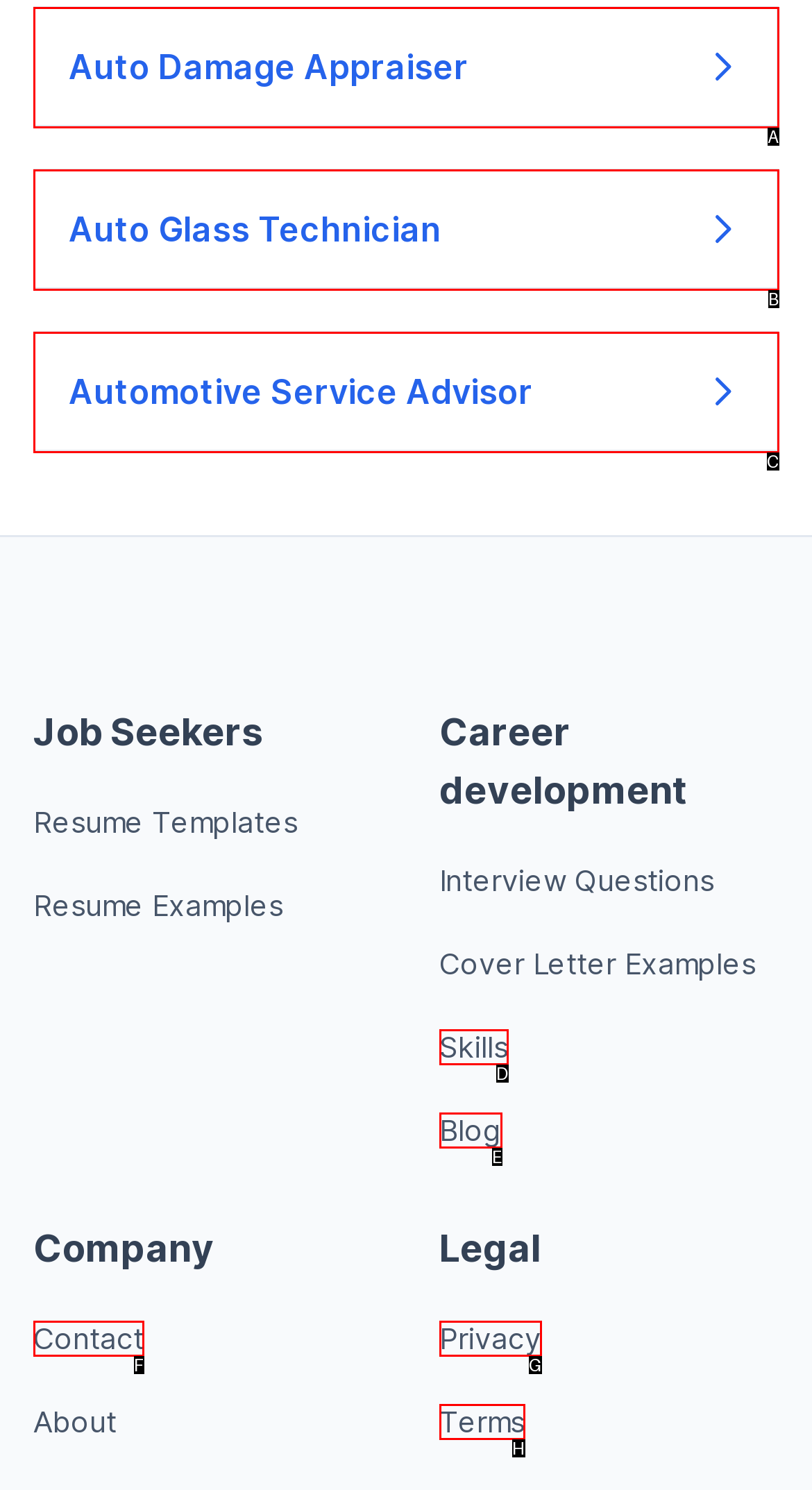Identify the matching UI element based on the description: Faith
Reply with the letter from the available choices.

None